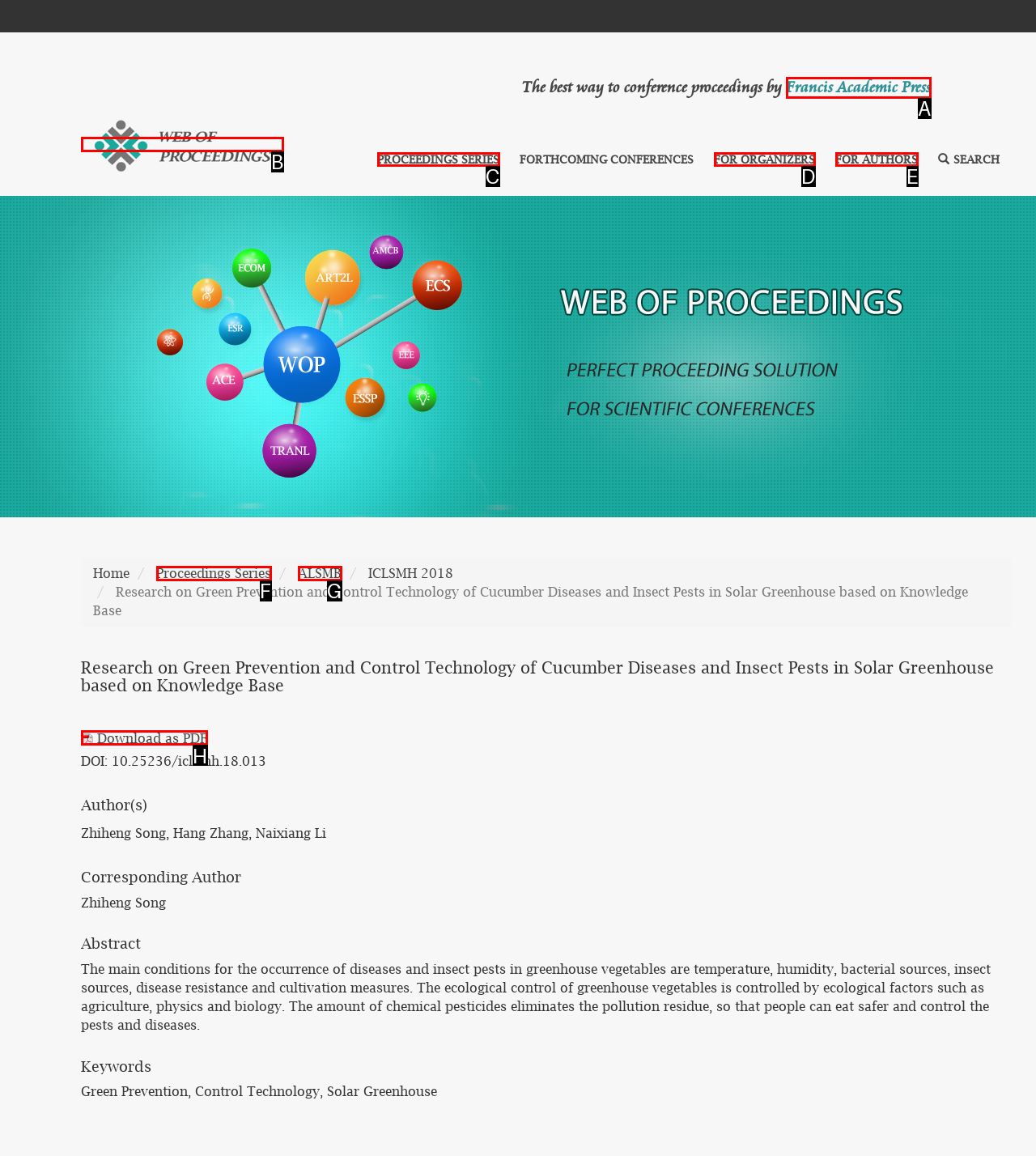From the choices given, find the HTML element that matches this description: ALSMB. Answer with the letter of the selected option directly.

G